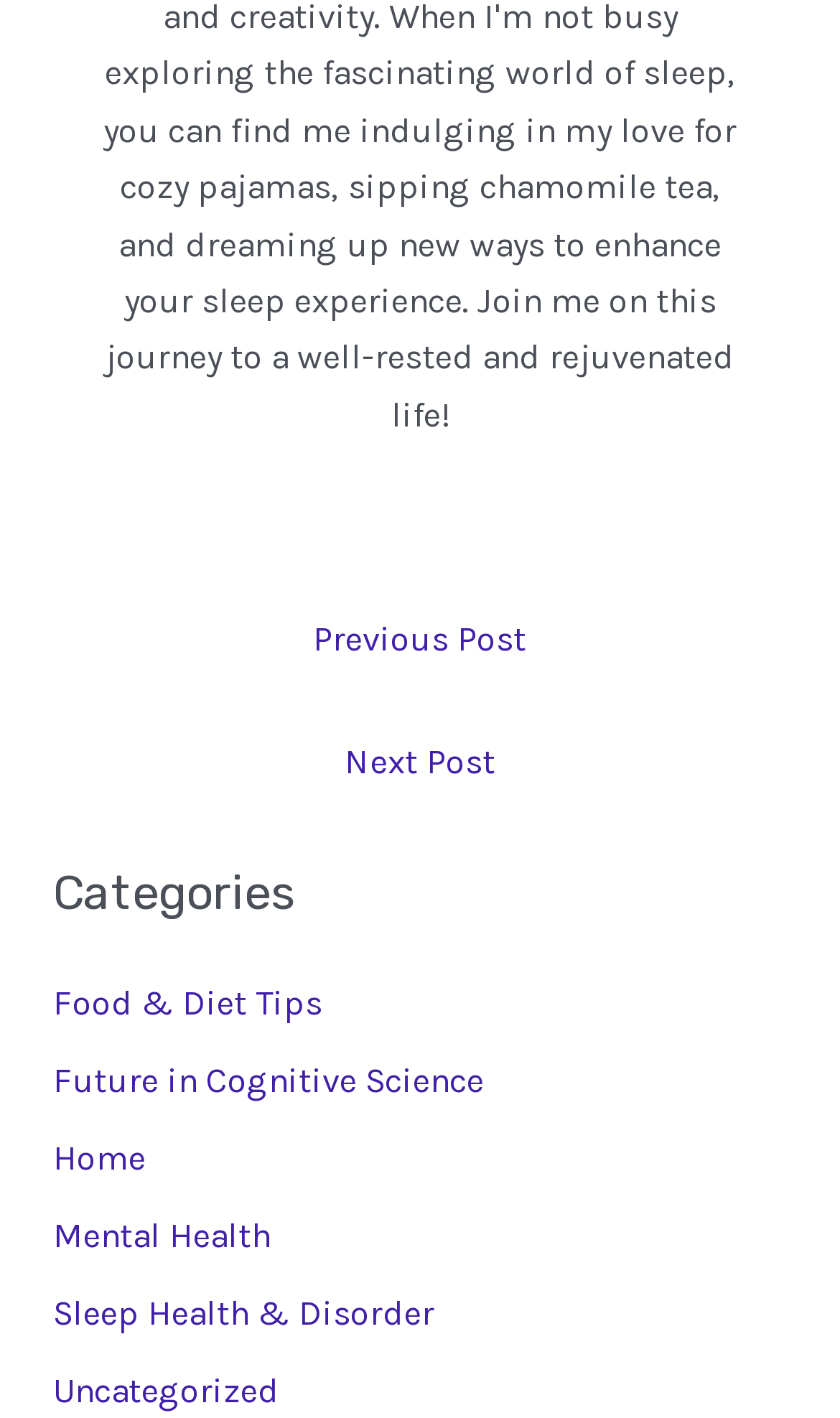Predict the bounding box of the UI element that fits this description: "Food & Diet Tips".

[0.063, 0.692, 0.384, 0.721]